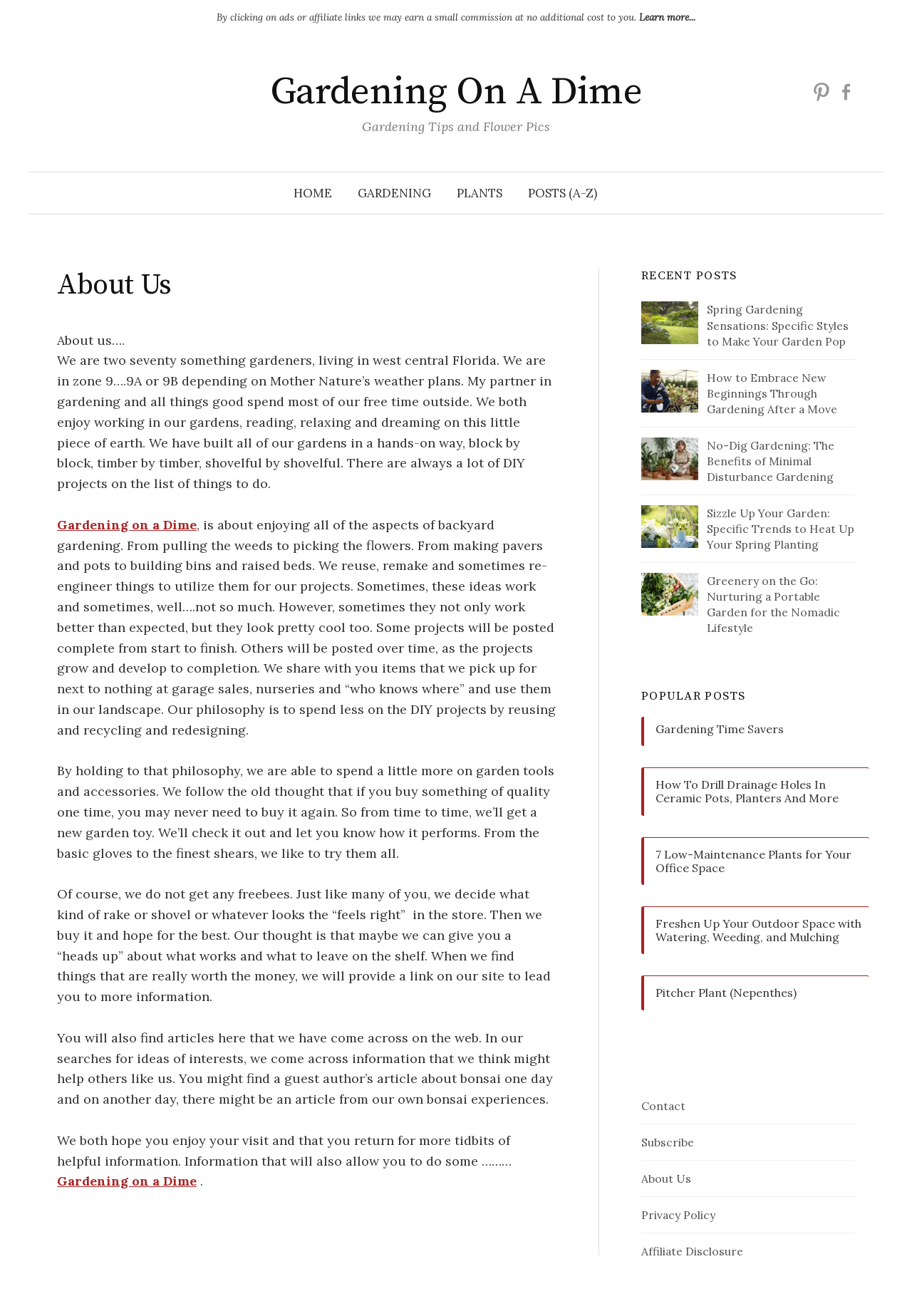Find the bounding box of the element with the following description: "Gardening On A Dime". The coordinates must be four float numbers between 0 and 1, formatted as [left, top, right, bottom].

[0.296, 0.051, 0.704, 0.088]